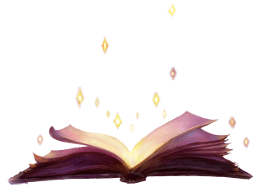Offer an in-depth caption of the image, mentioning all notable aspects.

The image features an enchanting open book that seems to radiate magic. Its pages are gracefully turned, revealing a soft luminescence emanating from within. Surrounding the book are twinkling golden diamonds of light that dance upward, enhancing the whimsical atmosphere. This visual symbolizes the wonders of storytelling and imagination, inviting viewers to embark on a fantastical journey through the written word. The overall aesthetic exudes a sense of creativity and inspiration, perfectly aligning with themes of wonder and exploration found in workshops like the "Ocean Trash Workshop" organized by Curious Legends. This workshop encourages participants to engage in imaginative play and artistic creation using recycled materials, much like how this magical book prompts the imagination to flourish.